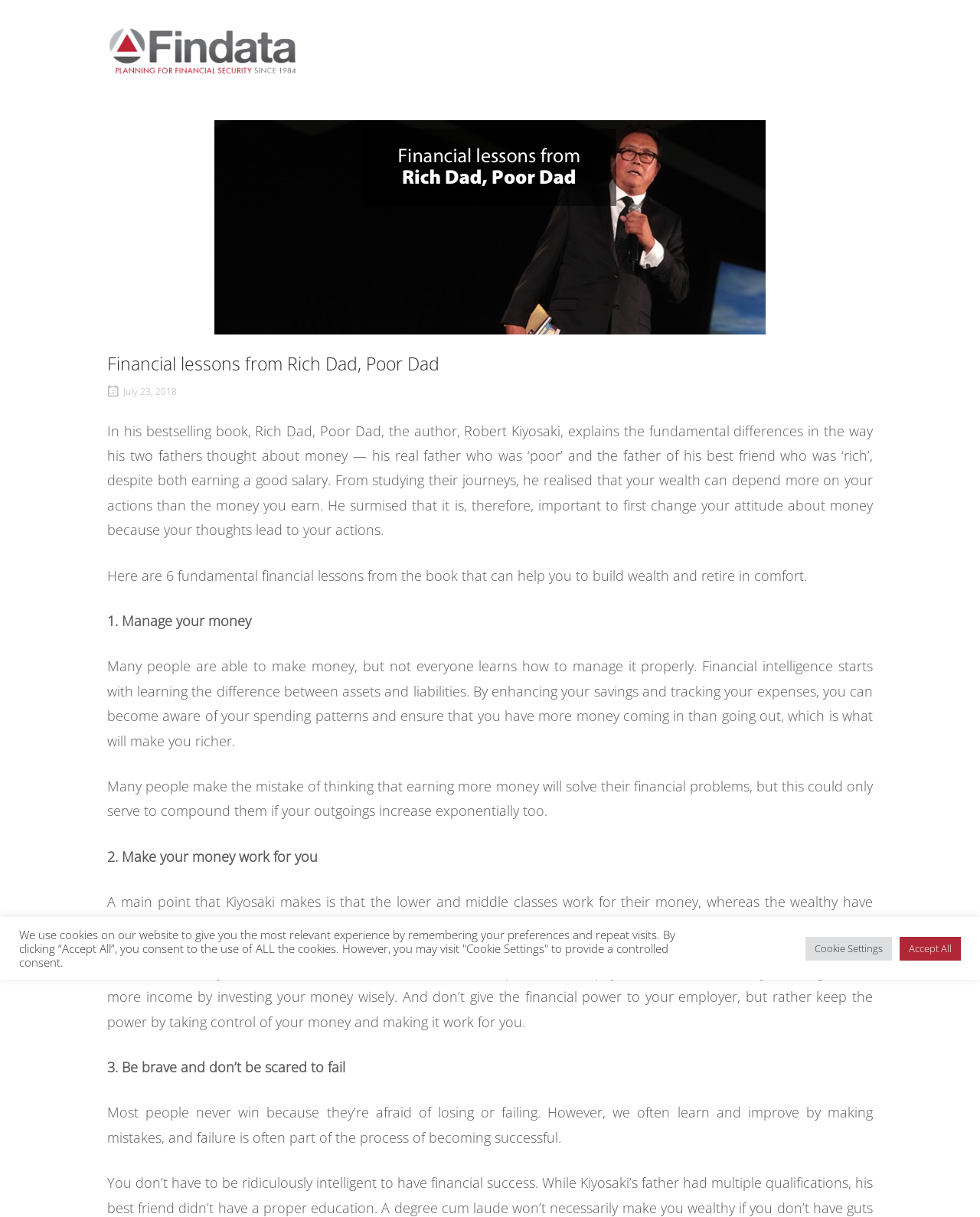Can you find the bounding box coordinates for the element to click on to achieve the instruction: "Click the 'Home' link"?

[0.109, 0.033, 0.305, 0.045]